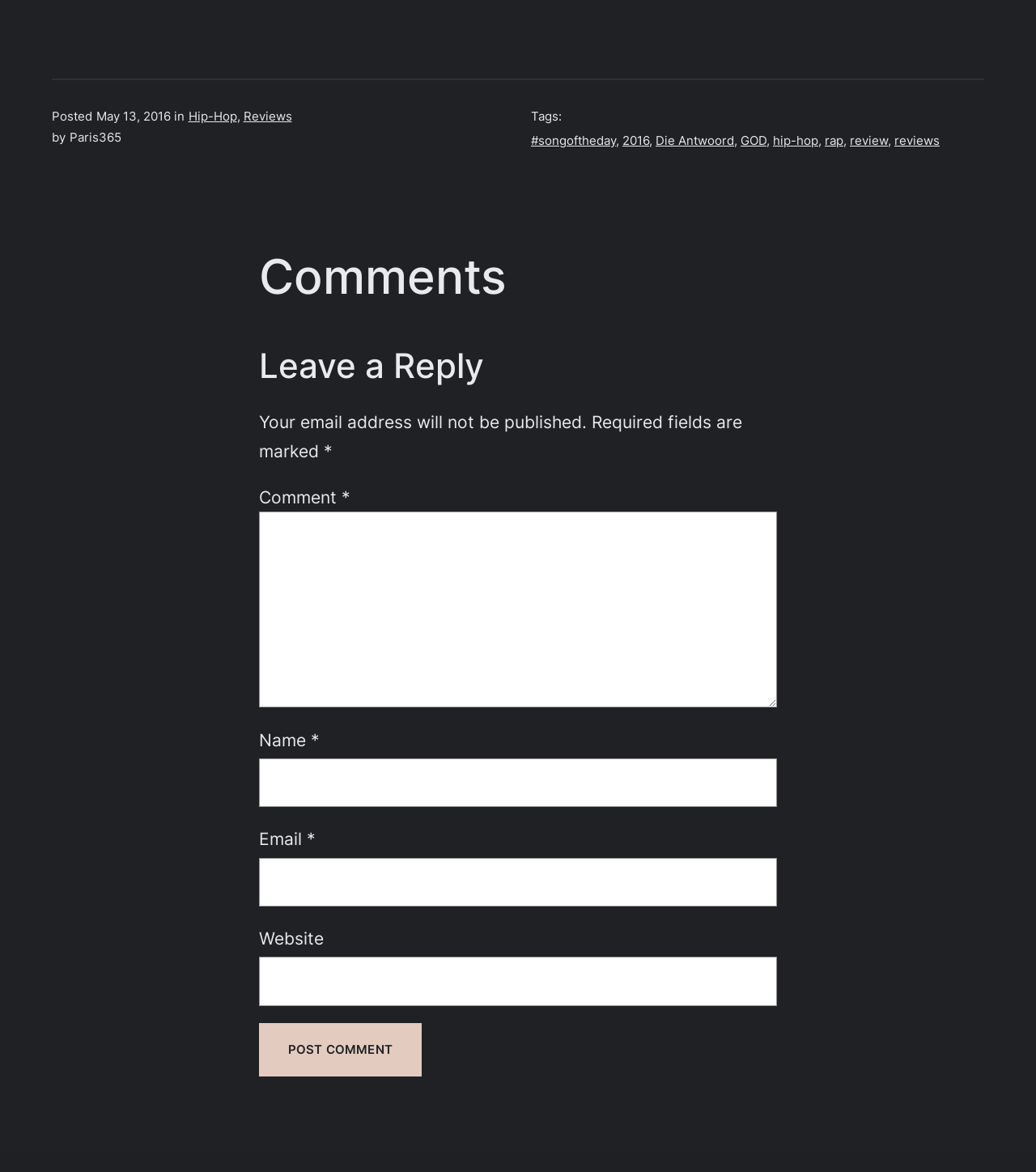Locate the bounding box of the UI element with the following description: "Reviews".

[0.235, 0.092, 0.282, 0.105]